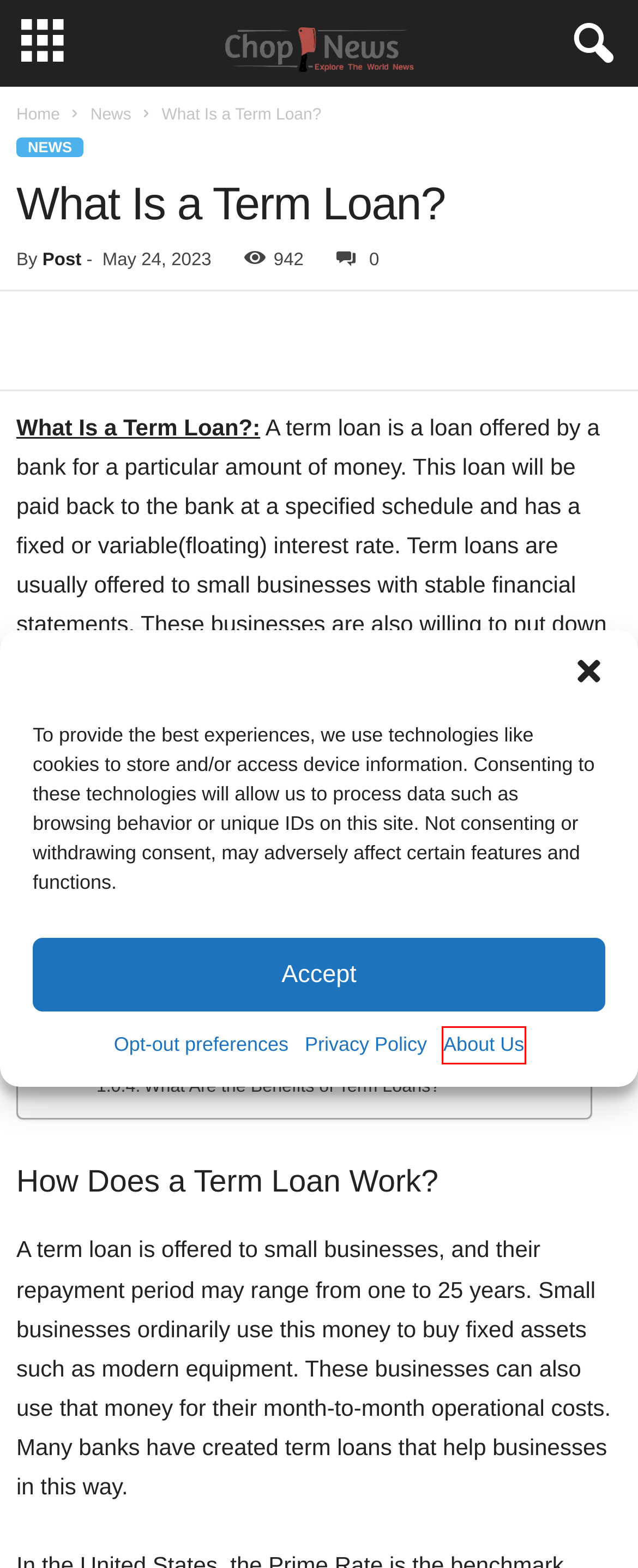You are provided with a screenshot of a webpage highlighting a UI element with a red bounding box. Choose the most suitable webpage description that matches the new page after clicking the element in the bounding box. Here are the candidates:
A. ChopNews - Explore The World News
B. Privacy Policy - Chop News
C. About Us - Chop News
D. The Heart of the United States: Exploring Local Life - Chop News
E. Hollywood - Chop News
F. Post - Chop News
G. Opt-out preferences - Chop News
H. News - Chop News

C